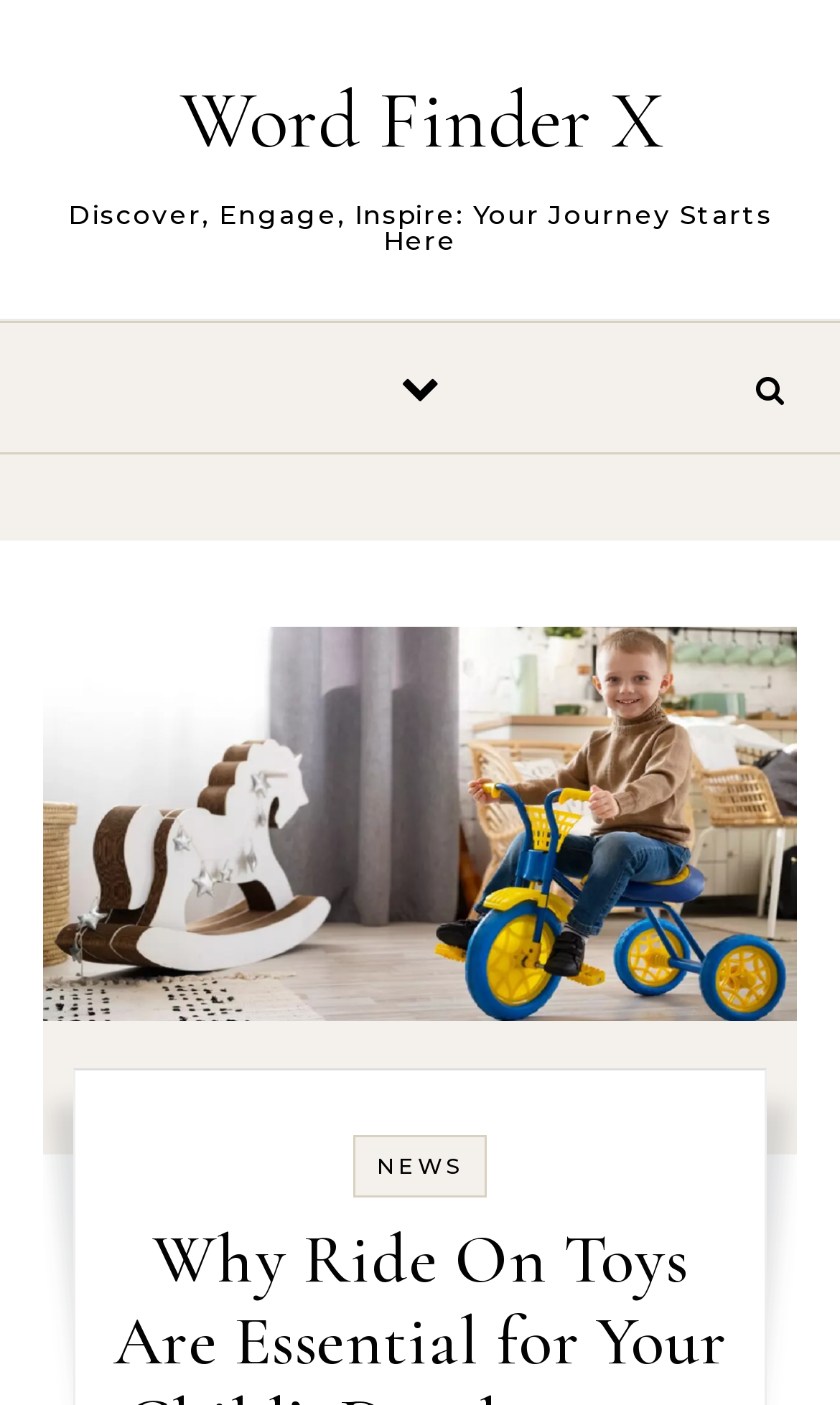What is the topic of the image?
Offer a detailed and exhaustive answer to the question.

I looked at the image element and found that it is related to 'ride on toys' based on the image description.